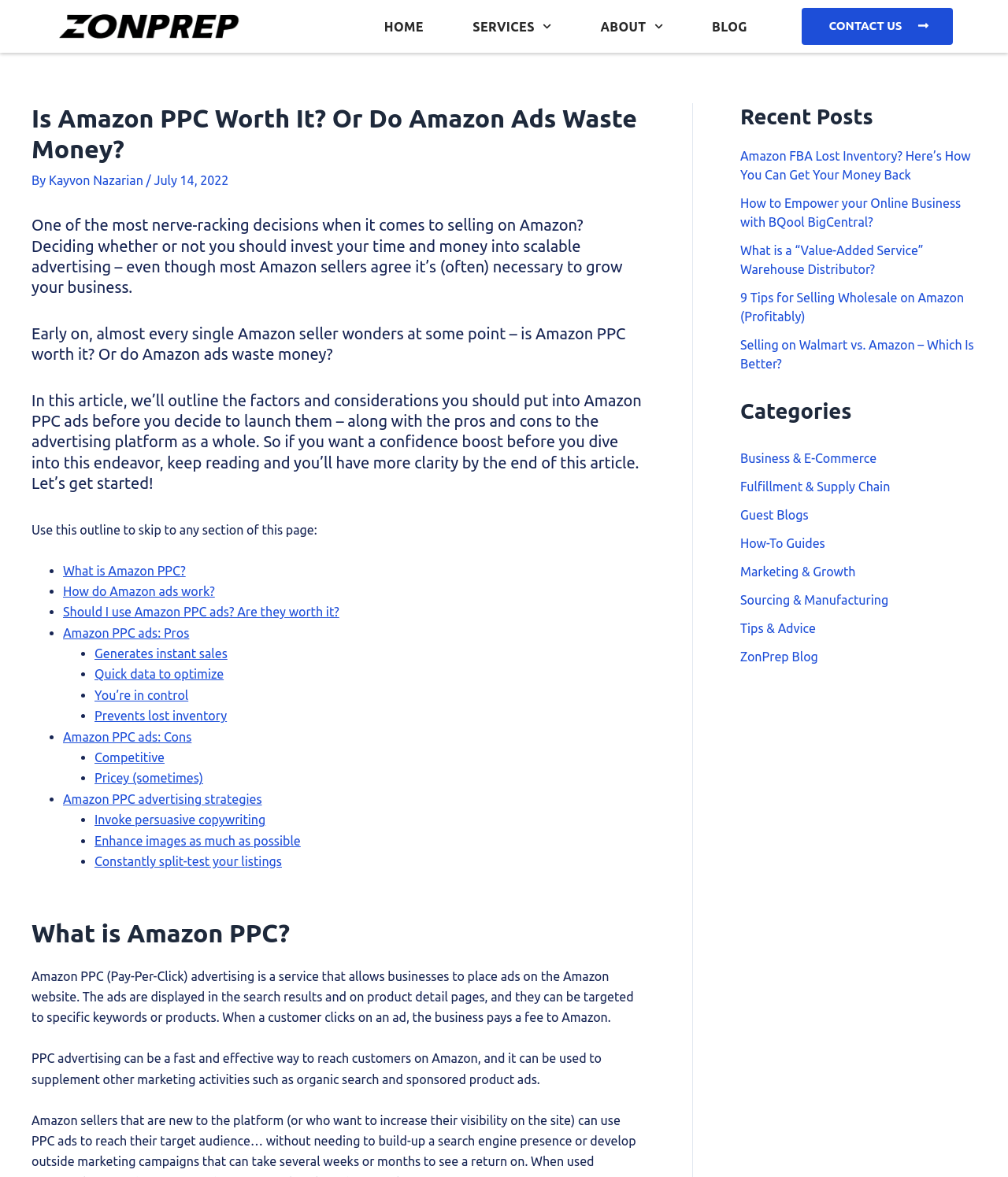Please identify the bounding box coordinates of the clickable region that I should interact with to perform the following instruction: "Learn more about ZonPrep services". The coordinates should be expressed as four float numbers between 0 and 1, i.e., [left, top, right, bottom].

[0.46, 0.011, 0.556, 0.034]